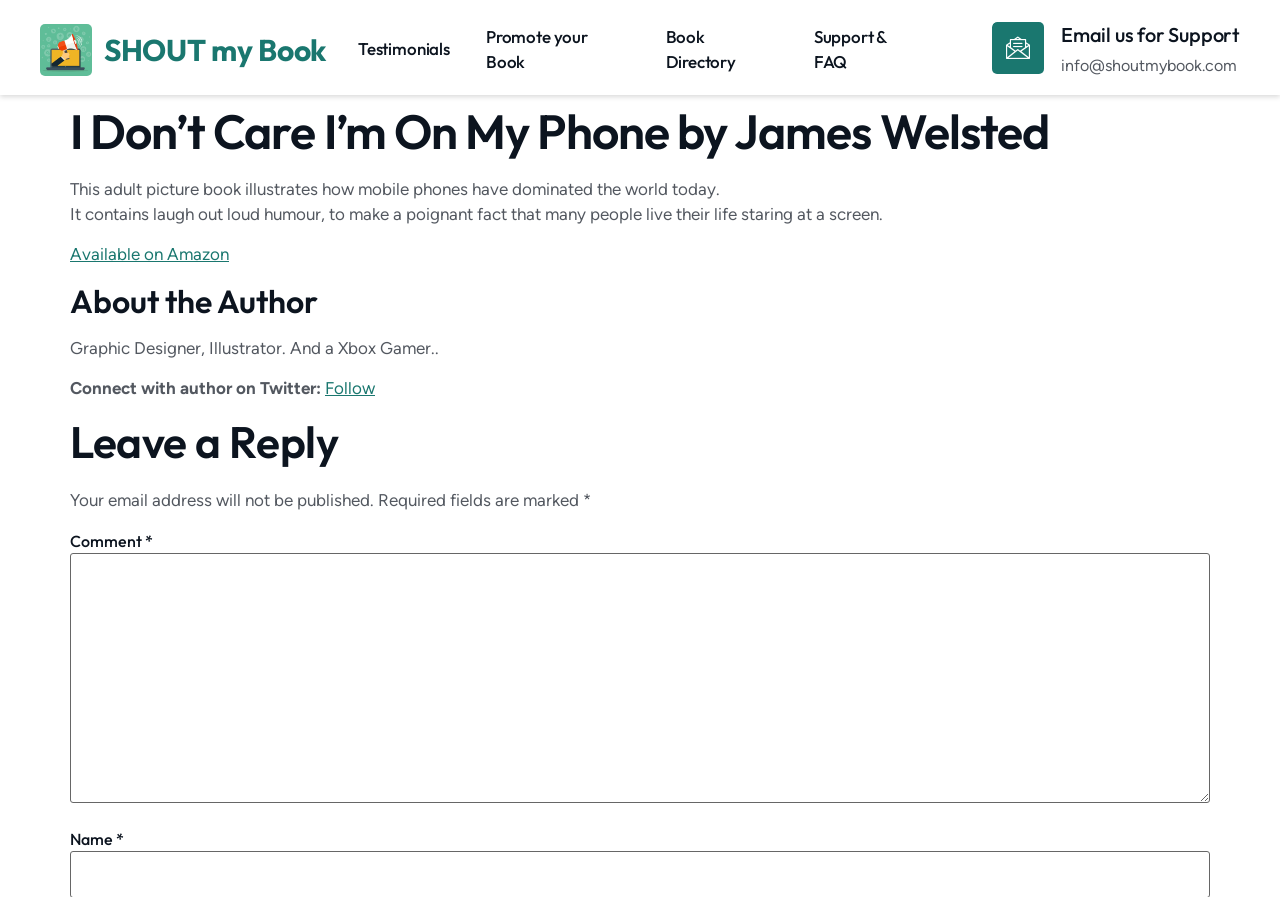Show the bounding box coordinates for the element that needs to be clicked to execute the following instruction: "Follow the author on Twitter". Provide the coordinates in the form of four float numbers between 0 and 1, i.e., [left, top, right, bottom].

[0.254, 0.422, 0.293, 0.444]